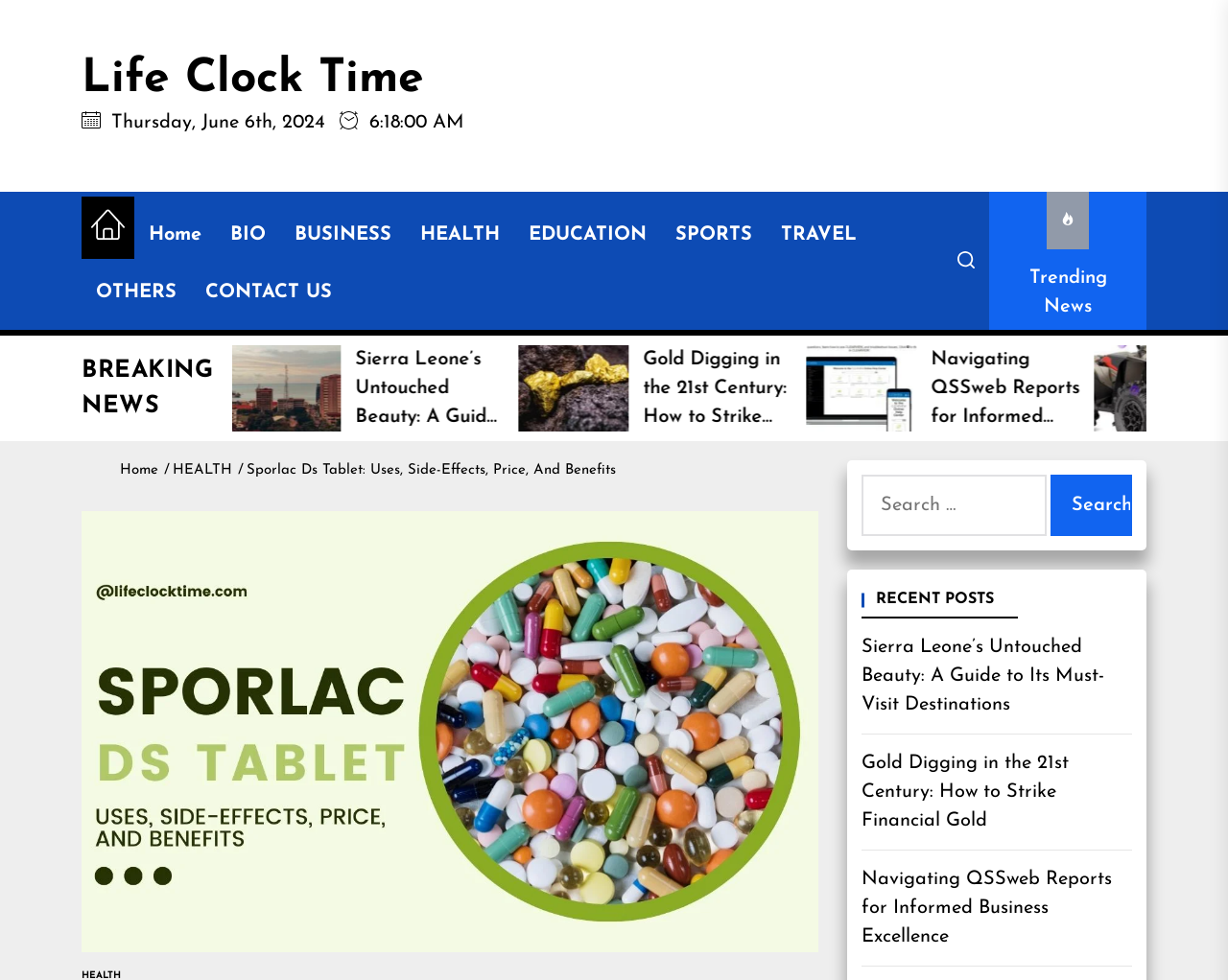What is the date displayed on the webpage?
Provide a short answer using one word or a brief phrase based on the image.

Thursday, June 6th, 2024